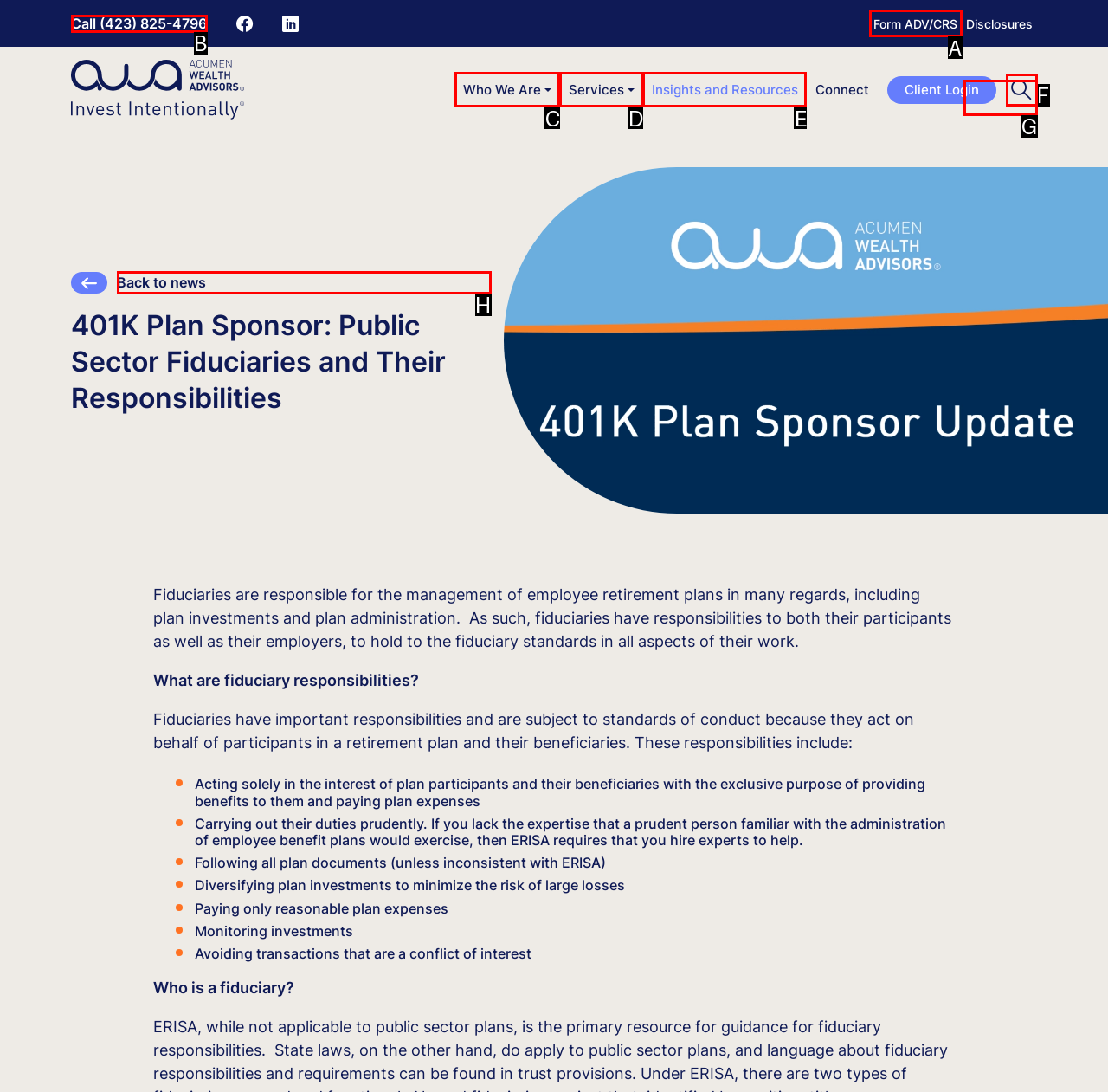Identify the HTML element that best matches the description: Who We Are. Provide your answer by selecting the corresponding letter from the given options.

C